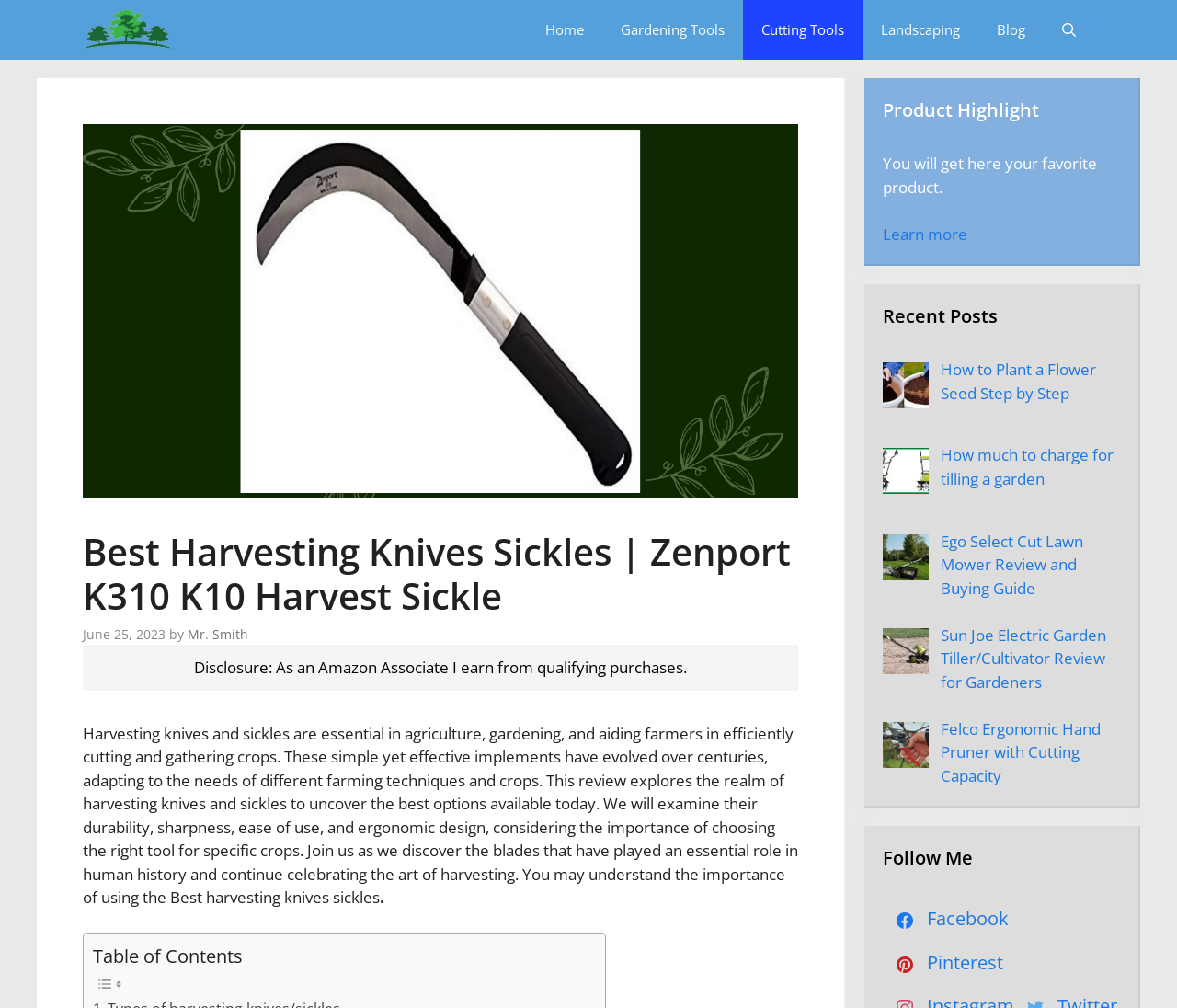What is the category of the 'Ego Select Cut Lawn Mower'?
From the screenshot, supply a one-word or short-phrase answer.

Lawn Mower